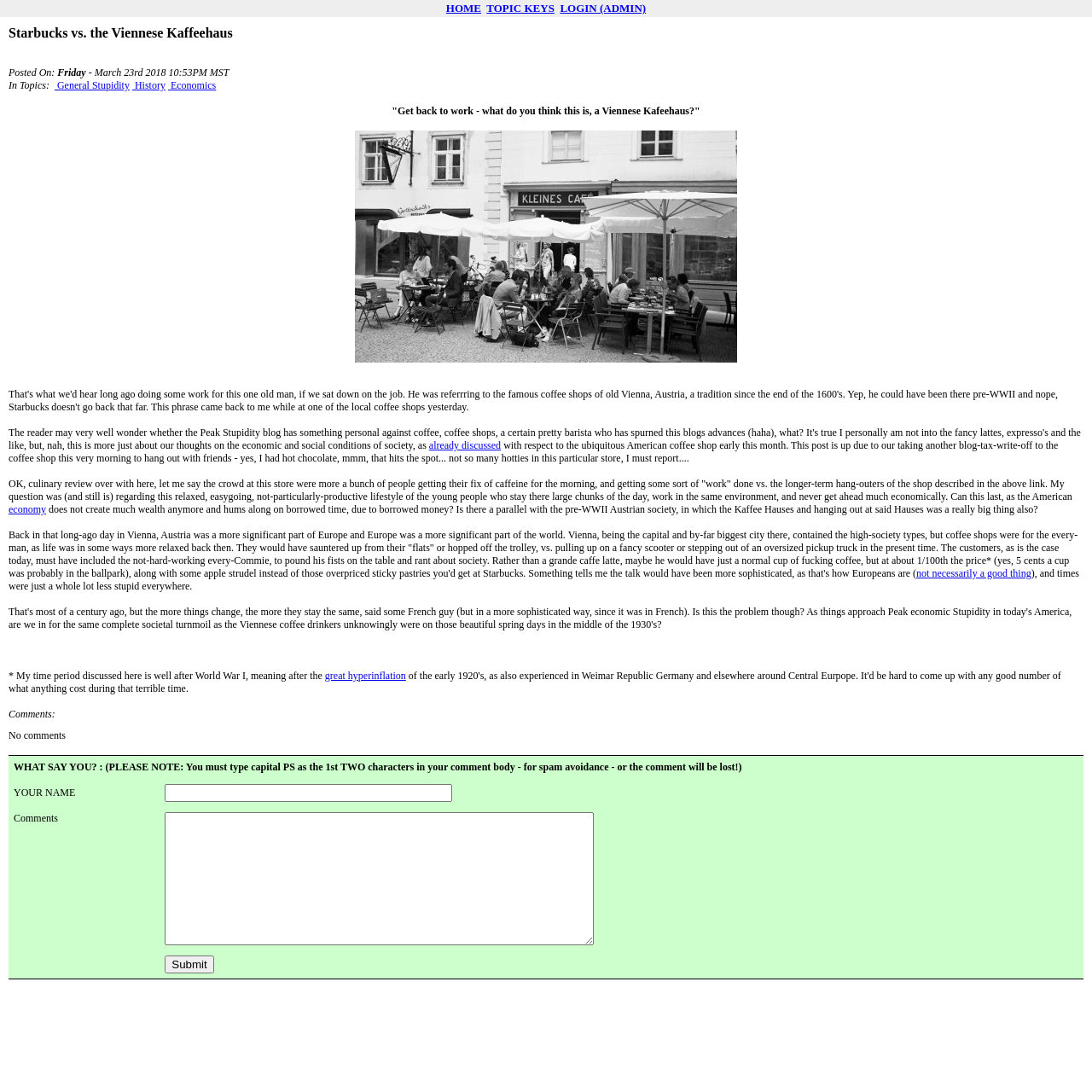Locate the bounding box coordinates of the clickable part needed for the task: "Click on the TOPIC KEYS link".

[0.446, 0.002, 0.508, 0.013]